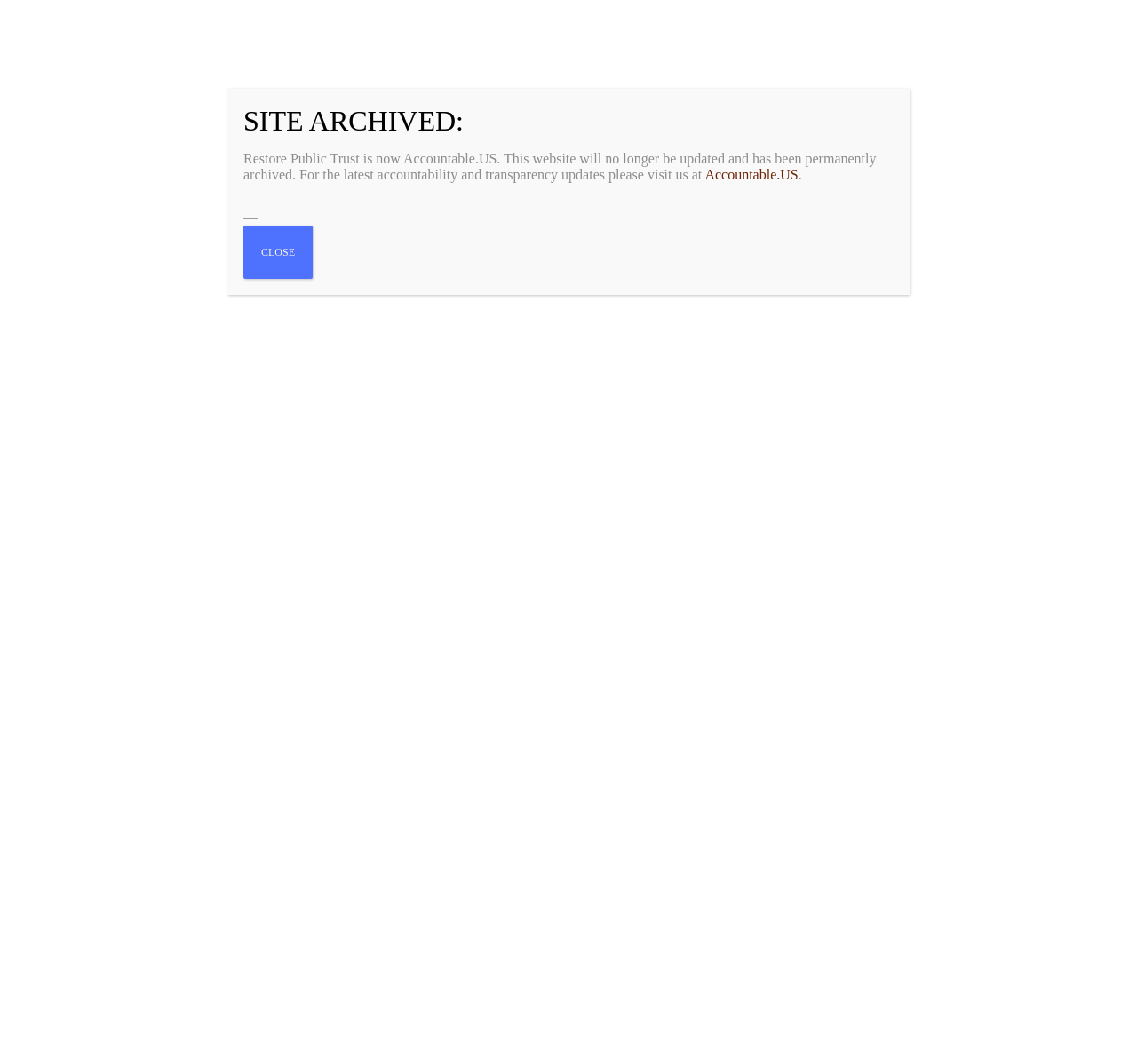What is the alternative website for latest updates?
Refer to the image and provide a one-word or short phrase answer.

Accountable.US